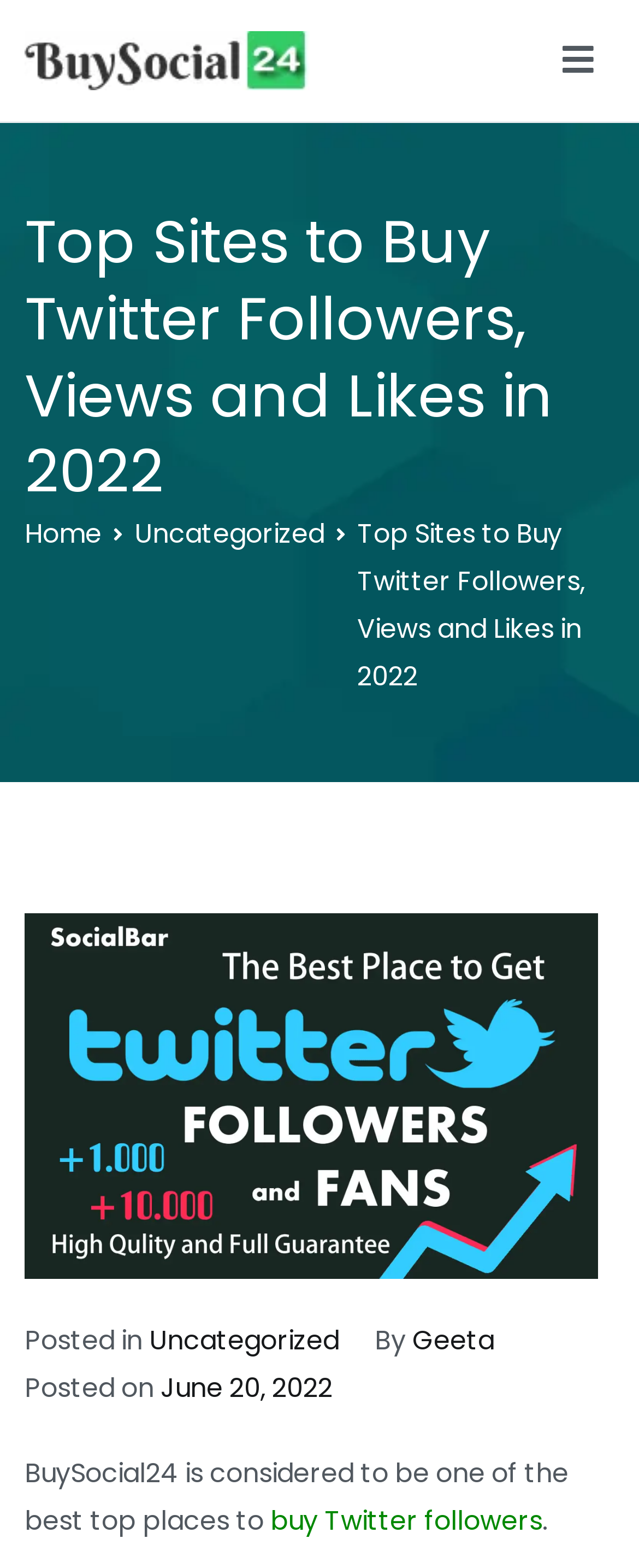Identify the primary heading of the webpage and provide its text.

Top Sites to Buy Twitter Followers, Views and Likes in 2022